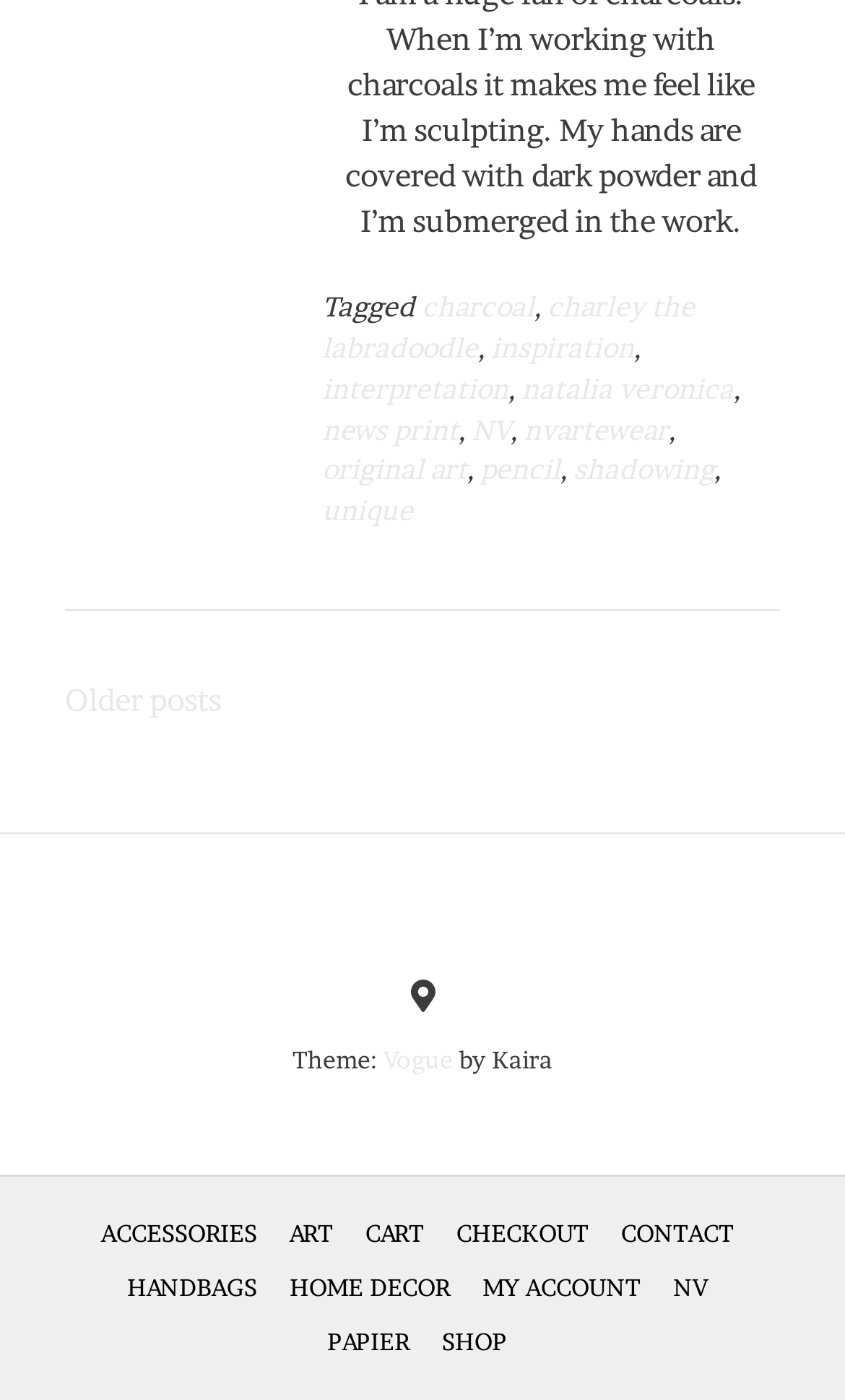Determine the bounding box coordinates of the area to click in order to meet this instruction: "view 'ART' category".

[0.332, 0.867, 0.404, 0.895]